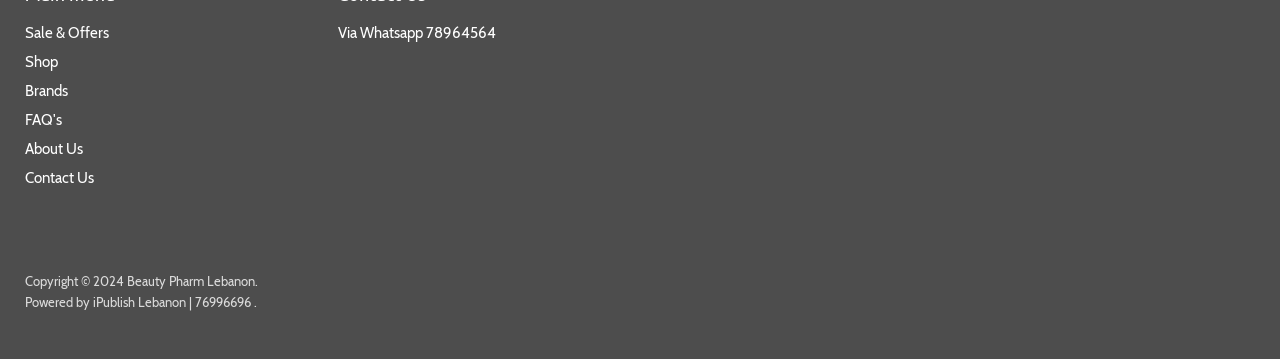Provide a thorough and detailed response to the question by examining the image: 
What is the contact method provided?

The contact method provided is Whatsapp, as indicated by the text 'Via Whatsapp 78964564' on the webpage.